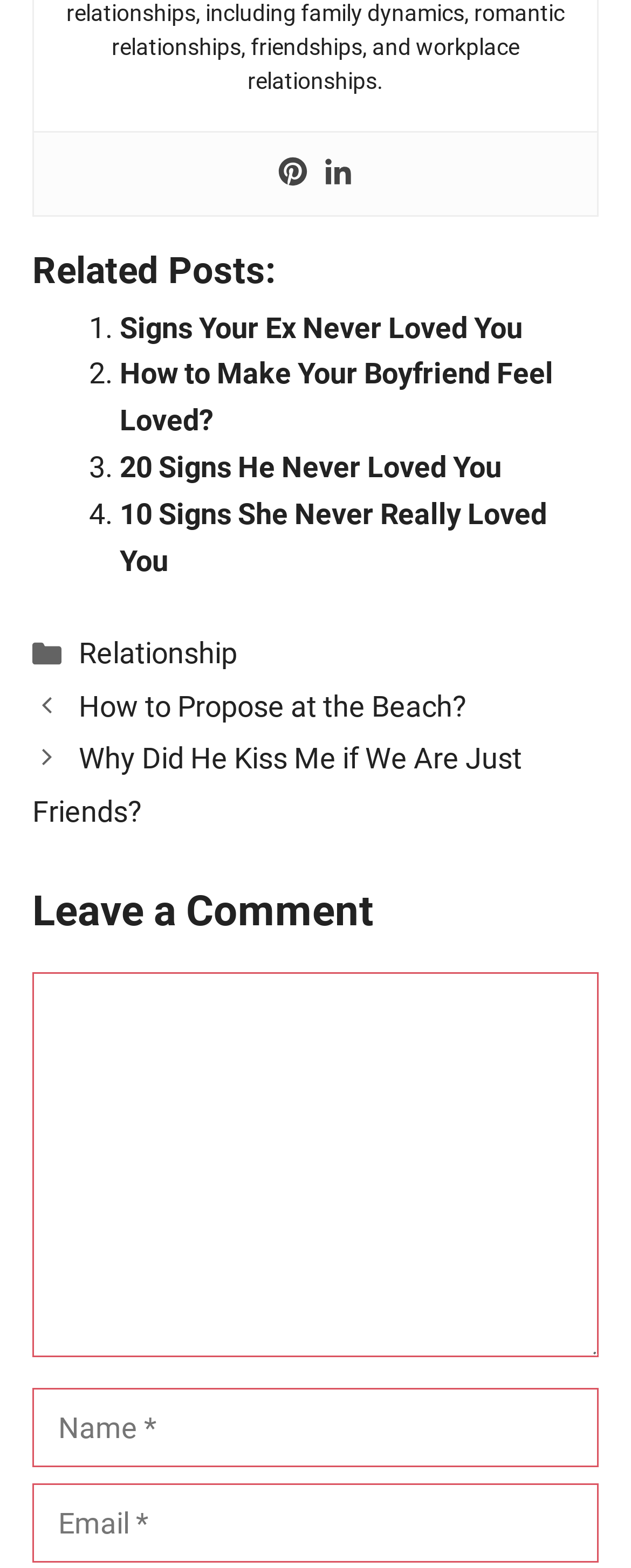Determine the bounding box coordinates of the element's region needed to click to follow the instruction: "Leave a comment". Provide these coordinates as four float numbers between 0 and 1, formatted as [left, top, right, bottom].

[0.051, 0.62, 0.949, 0.866]